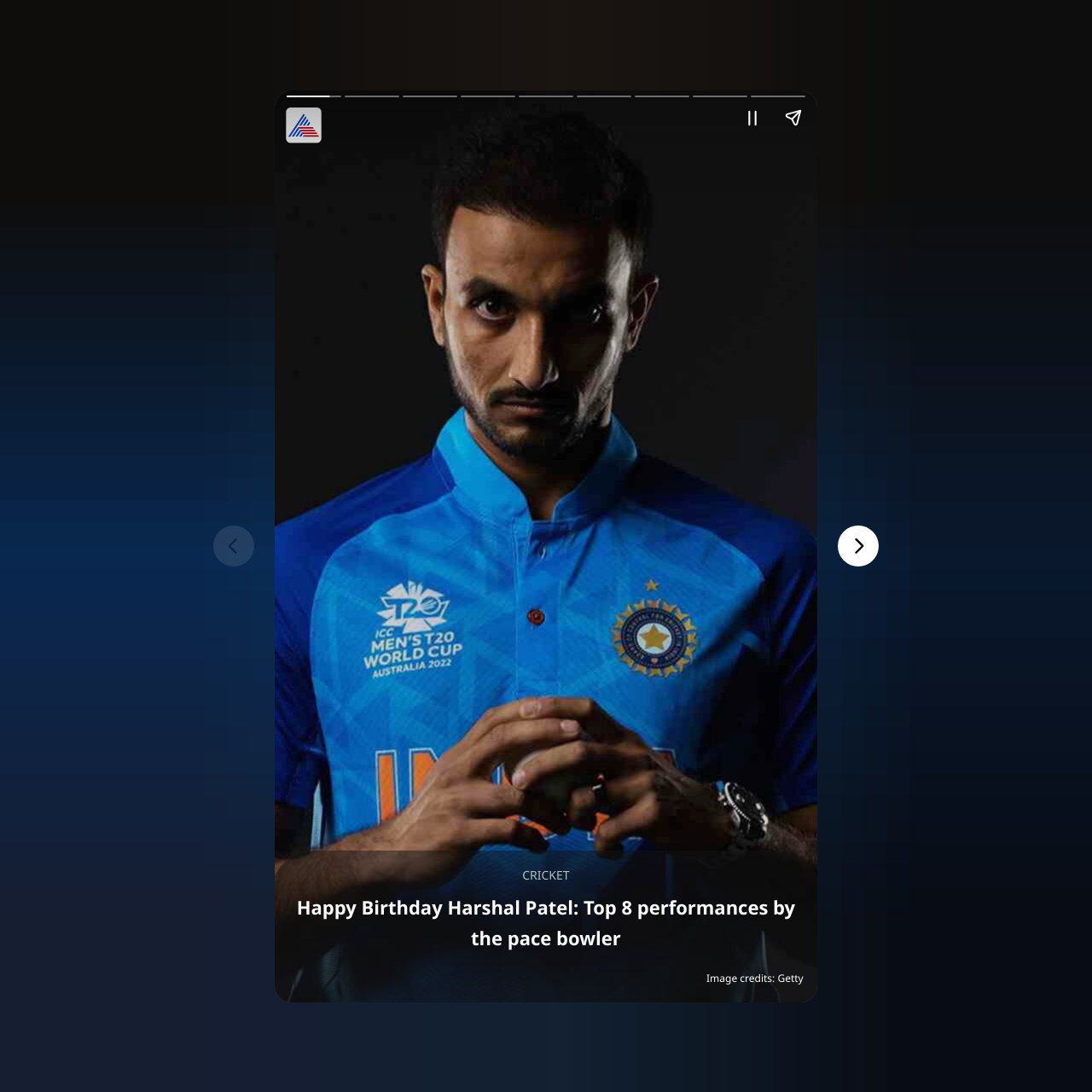How many buttons are there in the webpage? Using the information from the screenshot, answer with a single word or phrase.

5